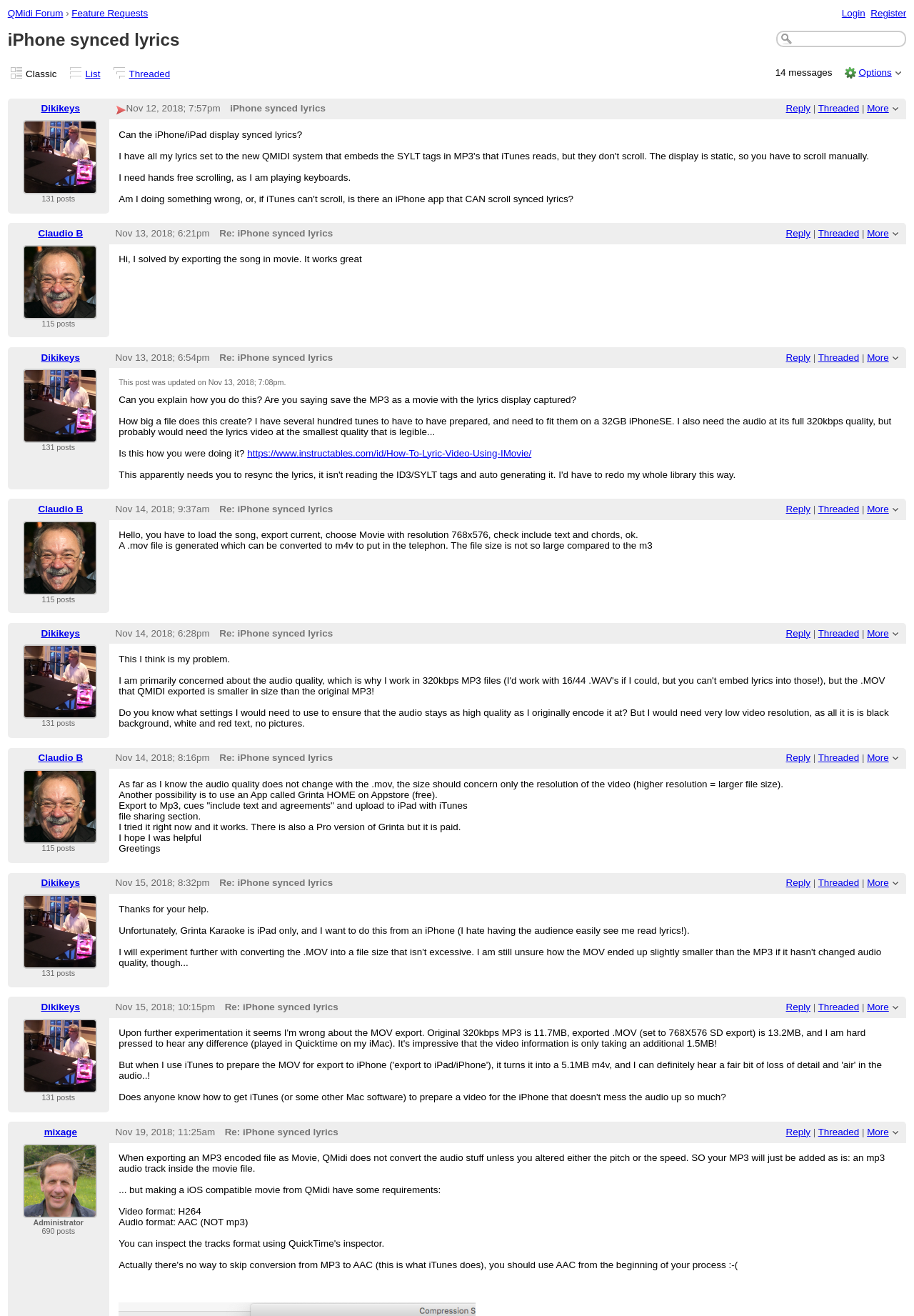Please determine the heading text of this webpage.

iPhone synced lyrics